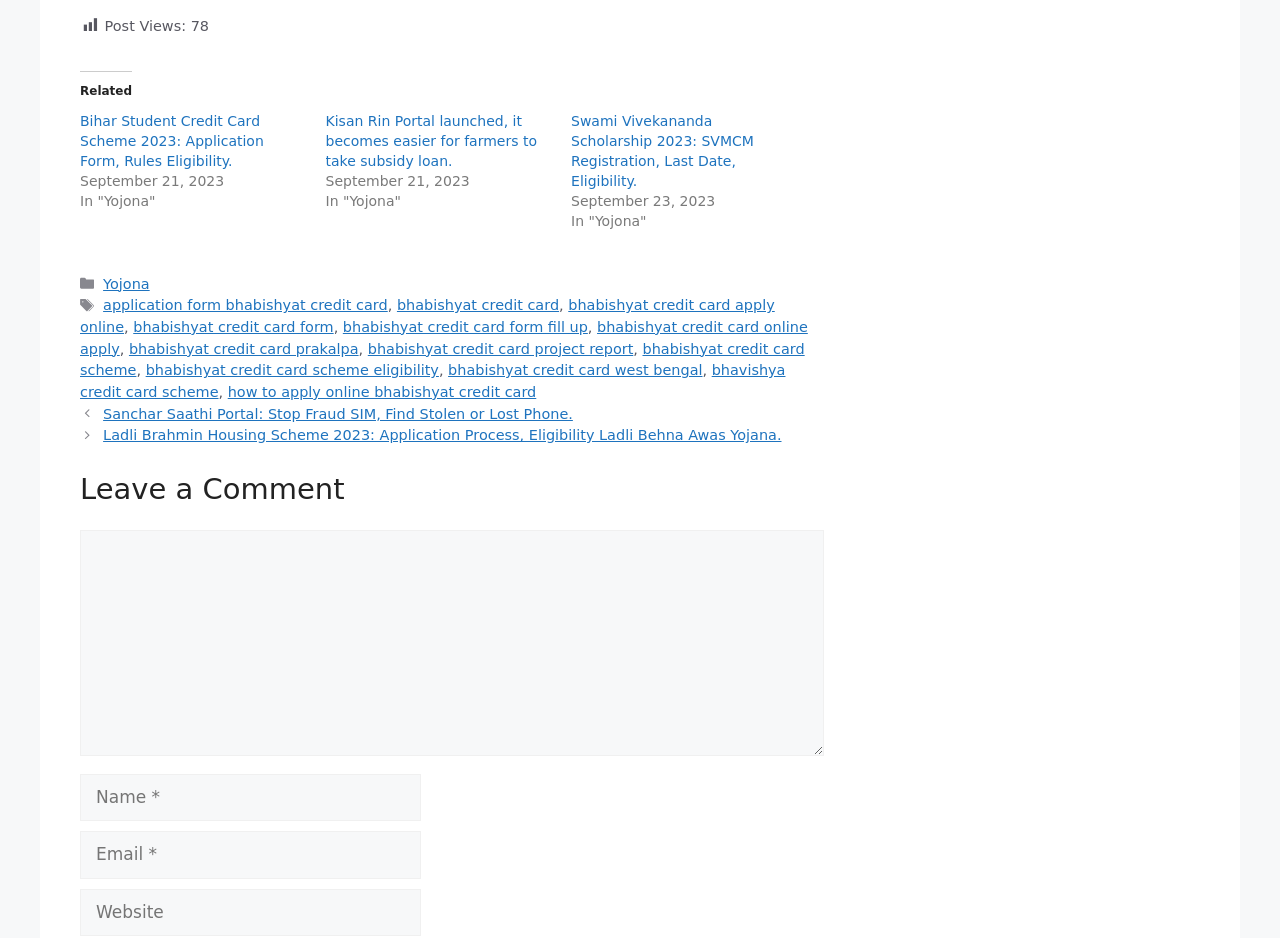Please identify the bounding box coordinates of the clickable element to fulfill the following instruction: "Fill in the 'Comment' textbox". The coordinates should be four float numbers between 0 and 1, i.e., [left, top, right, bottom].

[0.062, 0.565, 0.644, 0.806]